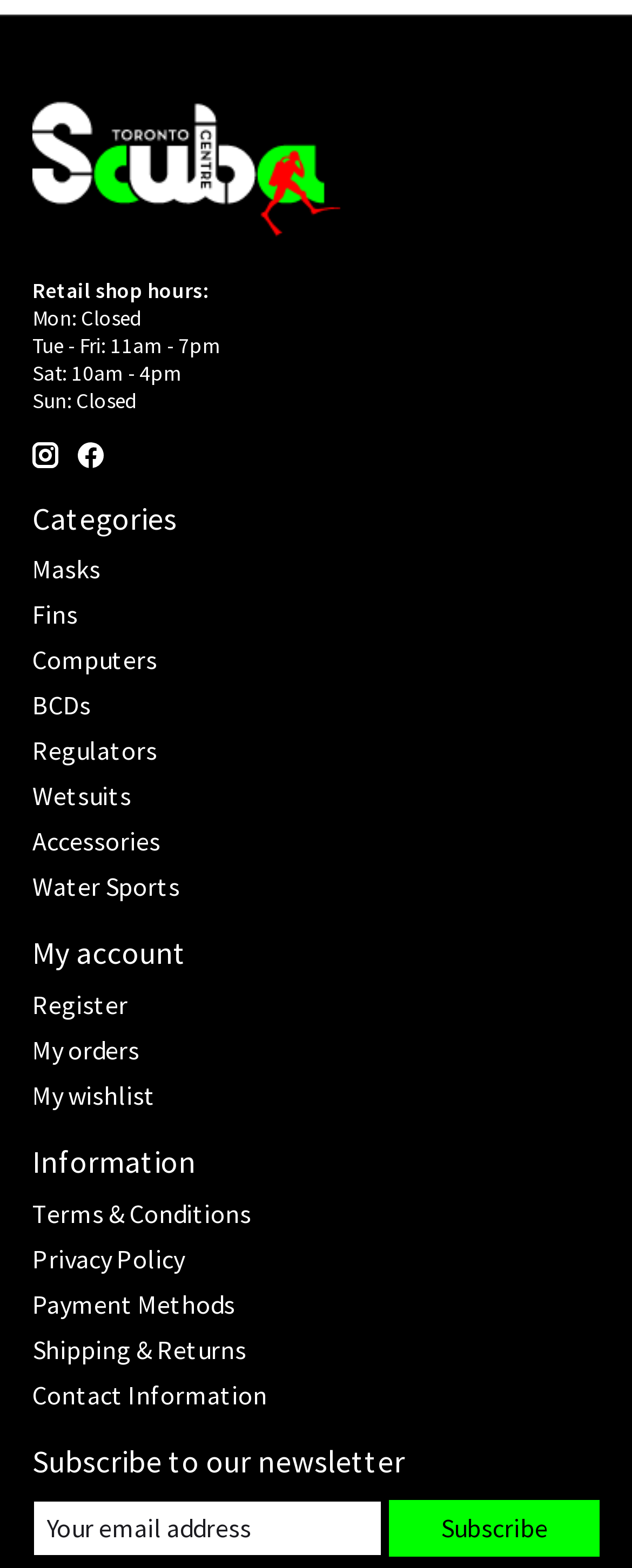Provide the bounding box coordinates, formatted as (top-left x, top-left y, bottom-right x, bottom-right y), with all values being floating point numbers between 0 and 1. Identify the bounding box of the UI element that matches the description: Privacy Policy

[0.051, 0.792, 0.292, 0.813]